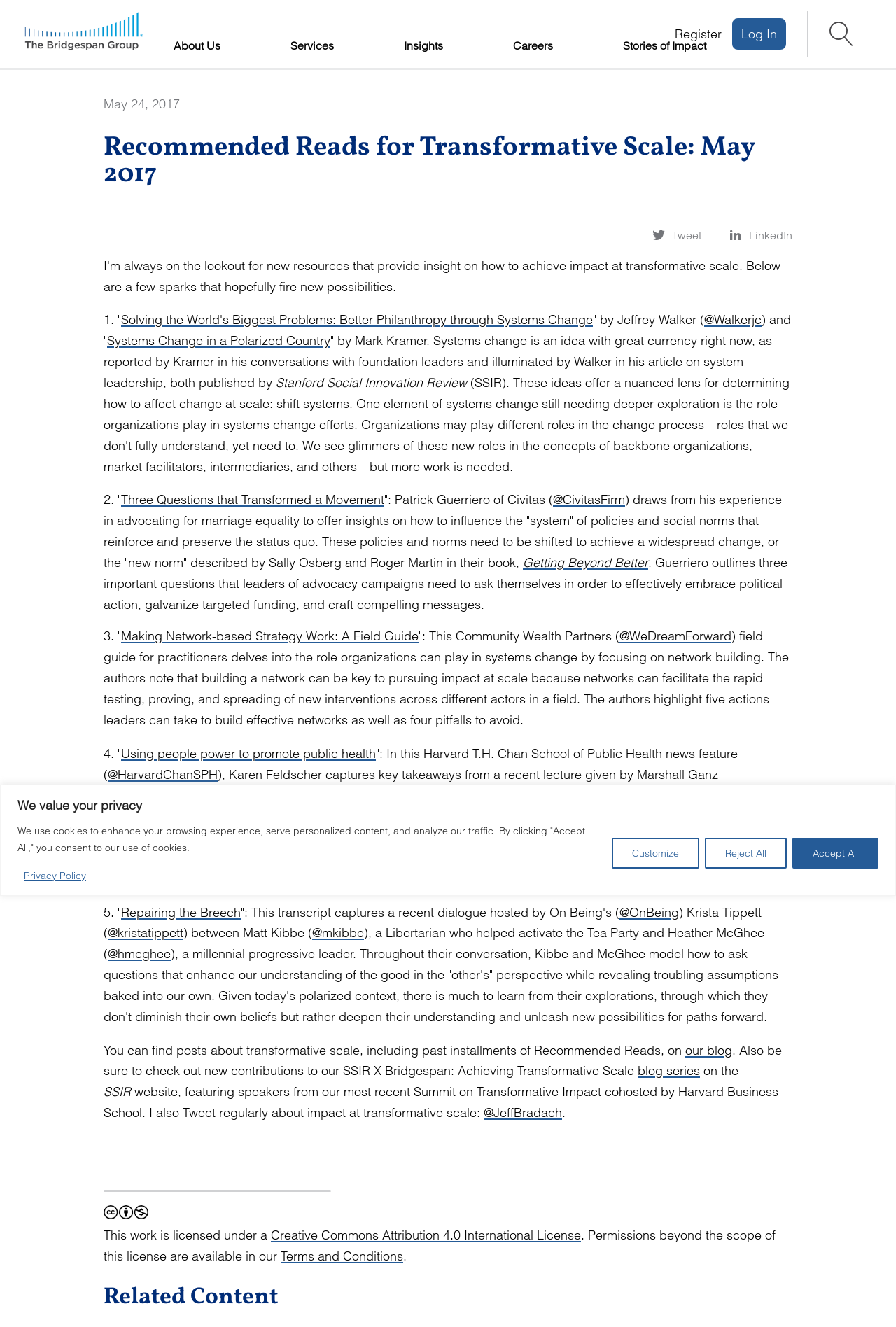Determine the bounding box coordinates of the clickable area required to perform the following instruction: "Read the article 'Solving the World's Biggest Problems: Better Philanthropy through Systems Change'". The coordinates should be represented as four float numbers between 0 and 1: [left, top, right, bottom].

[0.135, 0.235, 0.662, 0.247]